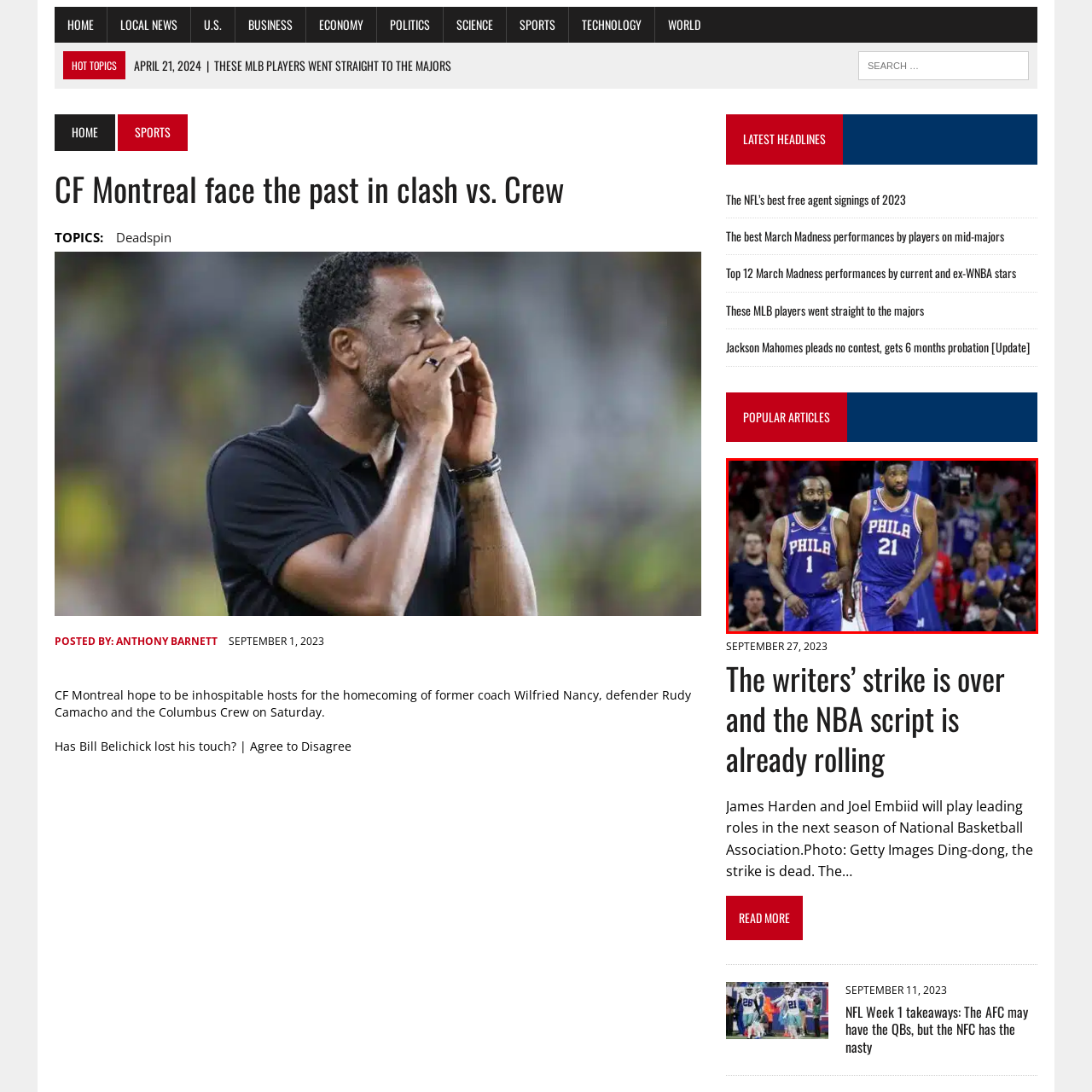Generate a comprehensive caption for the image that is marked by the red border.

The image captures two prominent NBA players, James Harden and Joel Embiid, both wearing the vibrant blue jerseys of the Philadelphia 76ers. Harden, sporting a distinctive beard and the number 1, walks alongside Embiid, who is wearing the number 21. The backdrop showcases a lively crowd, reflecting the intense atmosphere of a game, likely during a crucial moment. Together, they symbolize teamwork and leadership as they navigate the court, embodying the passionate spirit of basketball fans as they support their team. This moment is emblematic of the dynamics and camaraderie present within professional basketball, hinting at the players' roles in a season laden with high expectations.